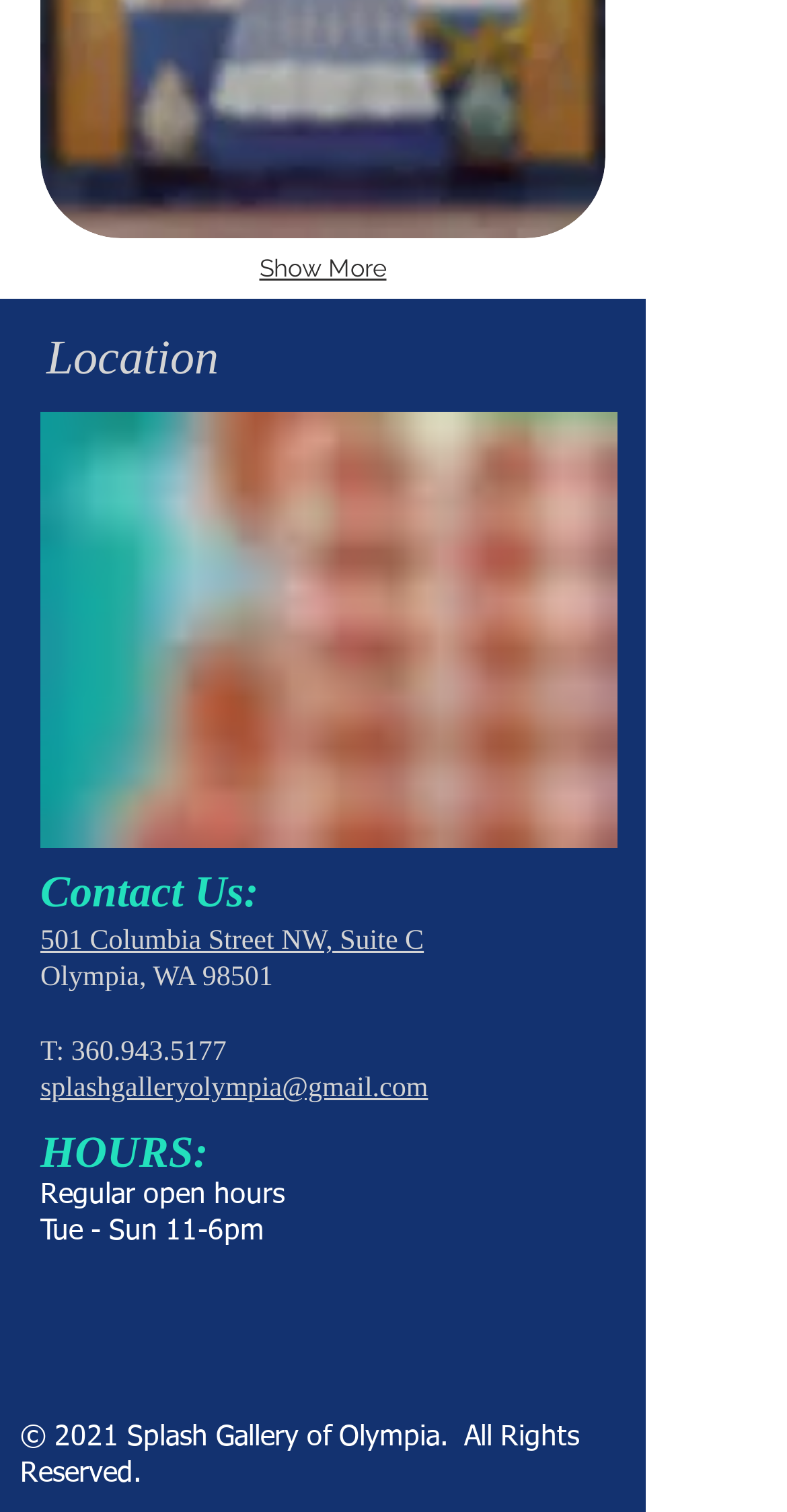Analyze the image and provide a detailed answer to the question: What are the regular open hours of Splash Gallery?

I found the regular open hours by looking at the 'HOURS:' section, where it lists the regular open hours as 'Tue - Sun 11-6pm'.